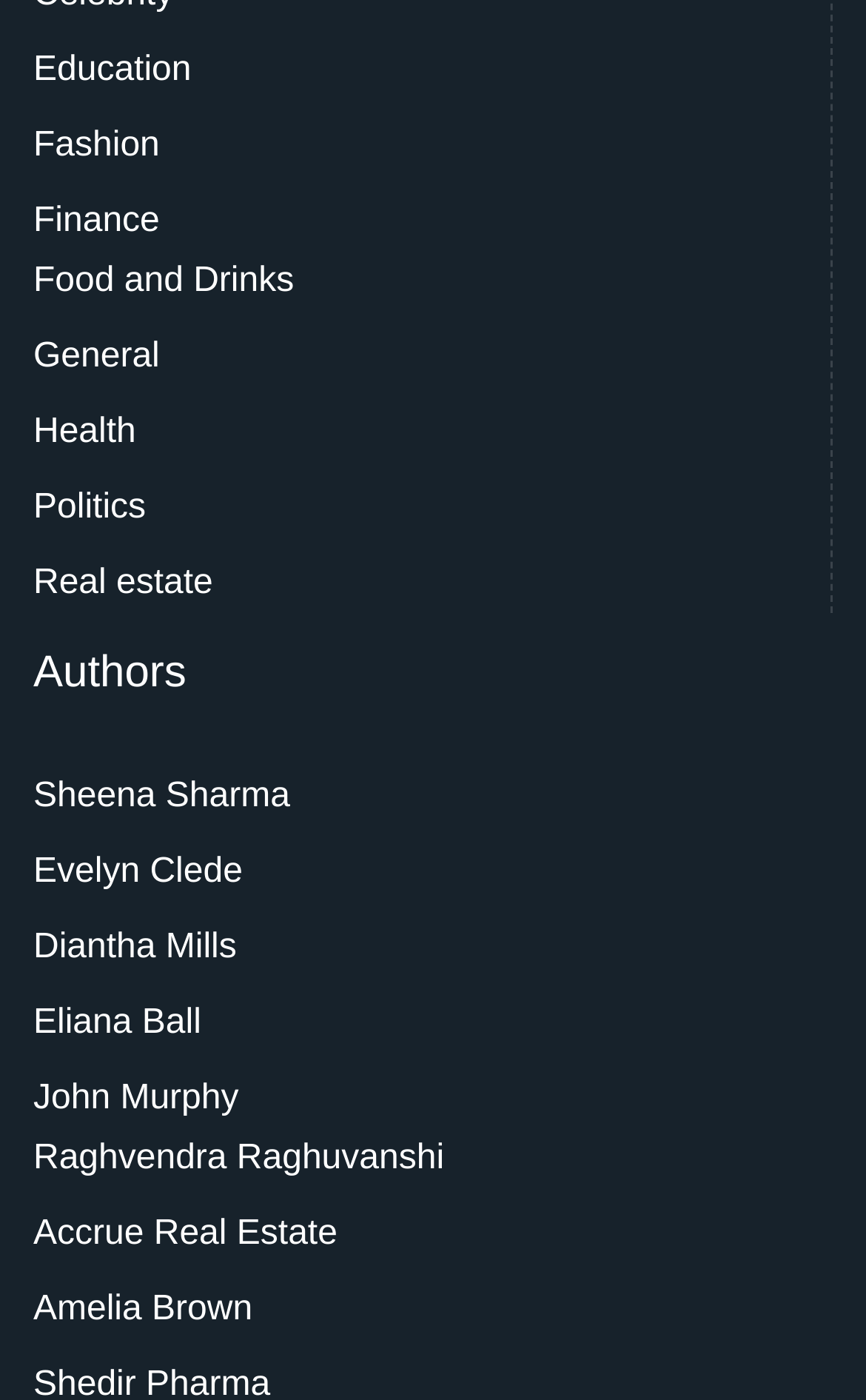Find the bounding box coordinates of the clickable region needed to perform the following instruction: "Read about Sheena Sharma". The coordinates should be provided as four float numbers between 0 and 1, i.e., [left, top, right, bottom].

[0.038, 0.547, 0.335, 0.59]